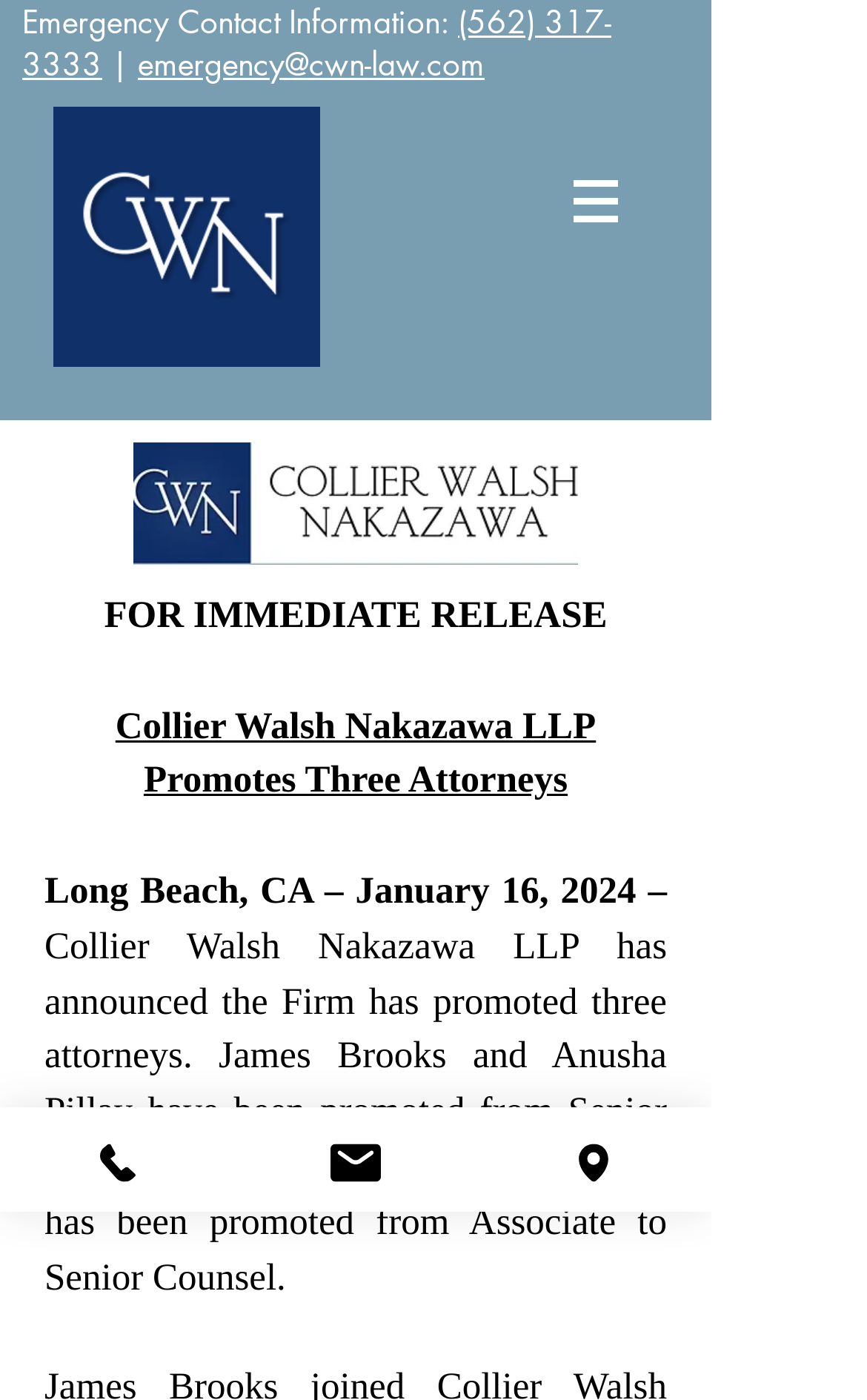Refer to the element description Address and identify the corresponding bounding box in the screenshot. Format the coordinates as (top-left x, top-left y, bottom-right x, bottom-right y) with values in the range of 0 to 1.

[0.547, 0.791, 0.821, 0.866]